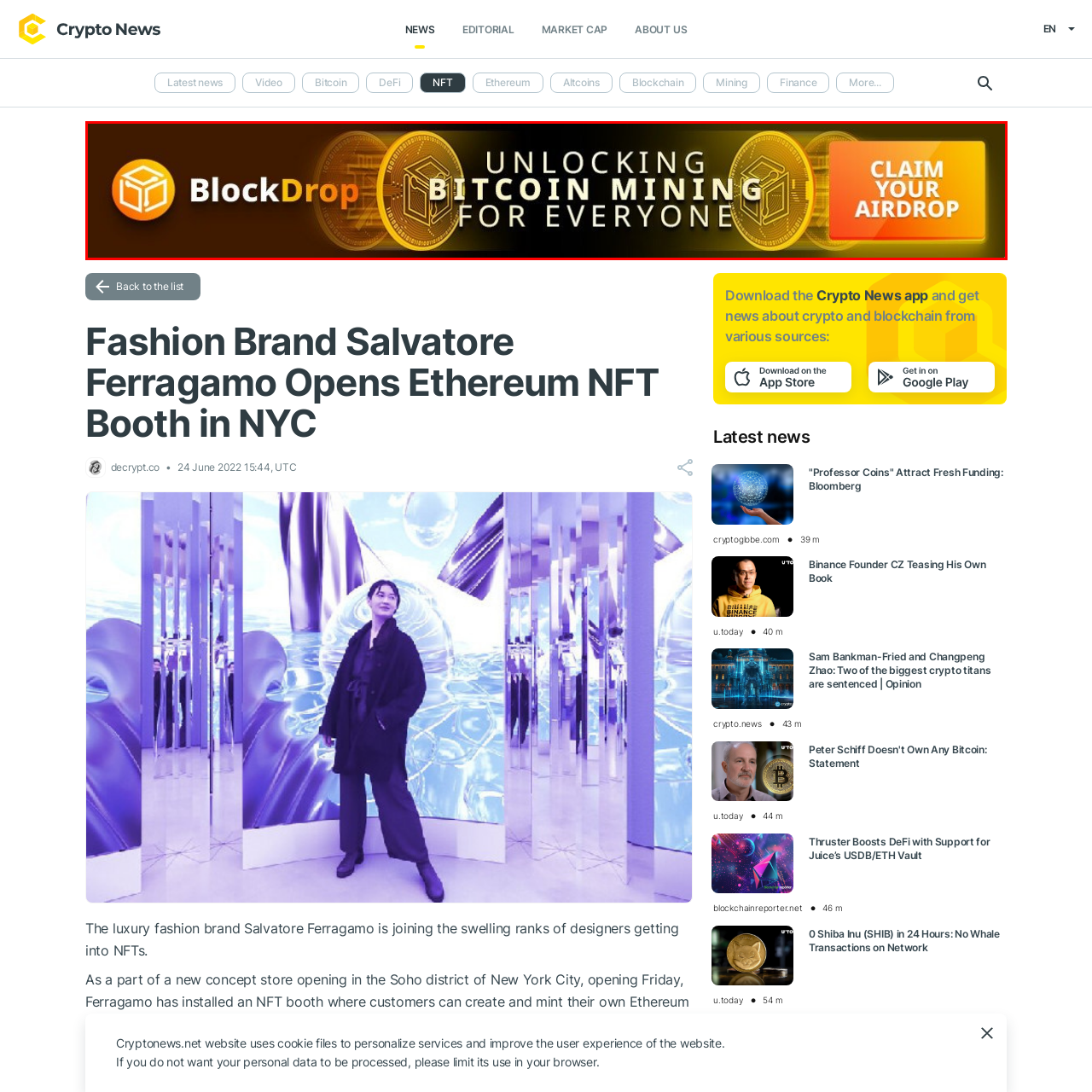Examine the section enclosed by the red box and give a brief answer to the question: What is depicted on either side of the text?

Images of Bitcoin coins